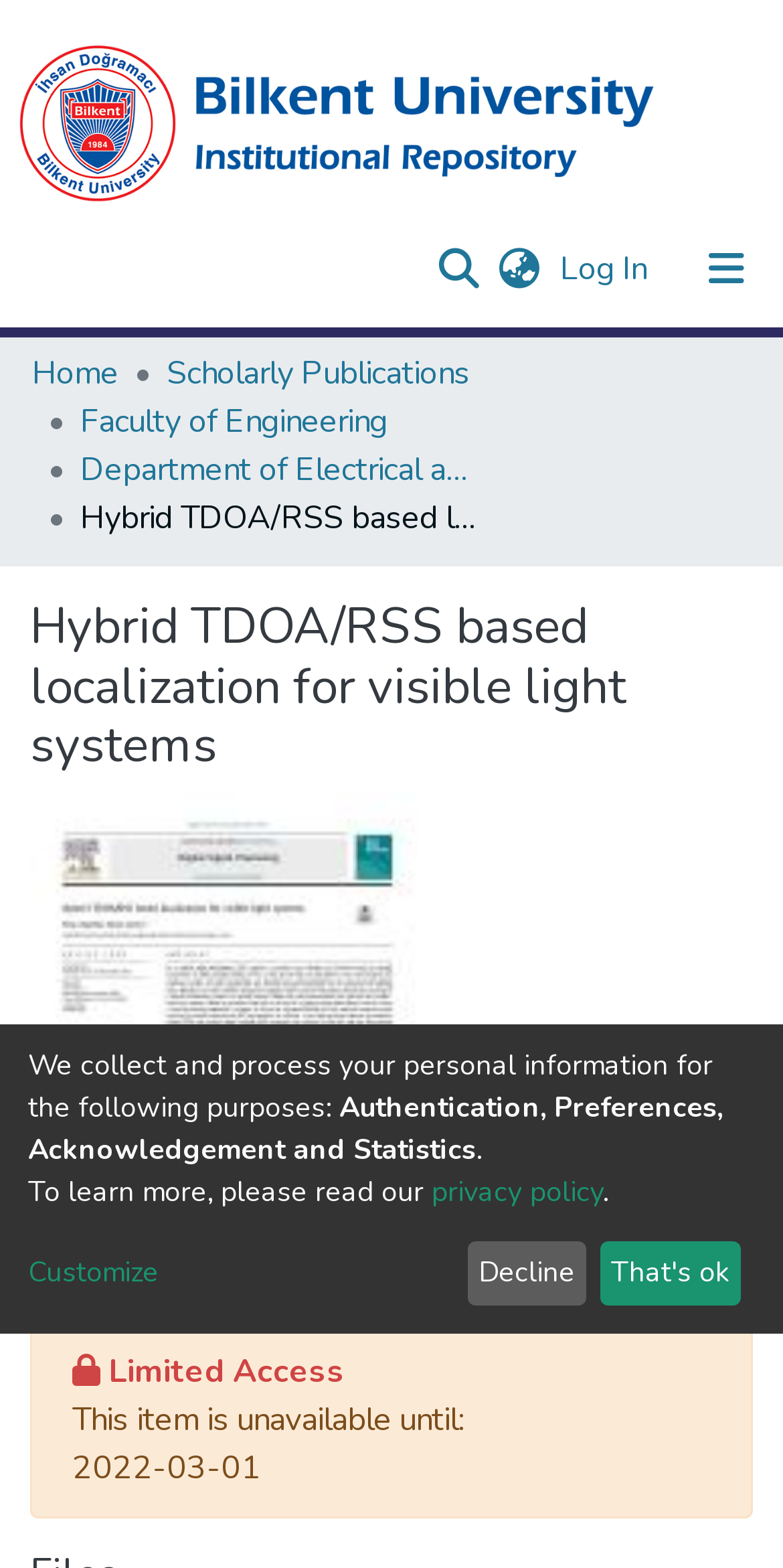Pinpoint the bounding box coordinates of the area that should be clicked to complete the following instruction: "Switch language". The coordinates must be given as four float numbers between 0 and 1, i.e., [left, top, right, bottom].

[0.621, 0.156, 0.705, 0.187]